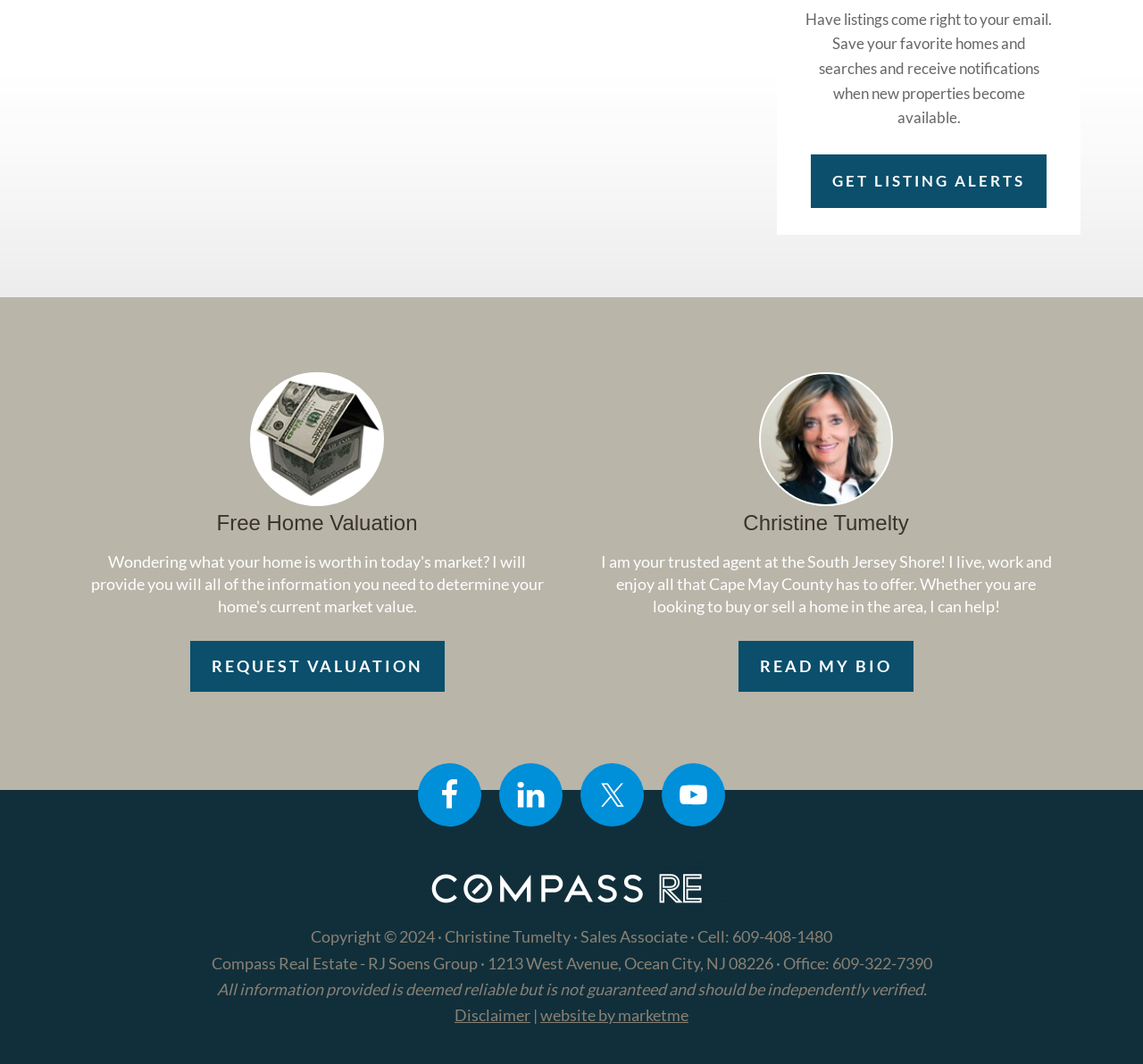Please locate the bounding box coordinates of the element's region that needs to be clicked to follow the instruction: "Get listing alerts". The bounding box coordinates should be provided as four float numbers between 0 and 1, i.e., [left, top, right, bottom].

[0.709, 0.146, 0.916, 0.196]